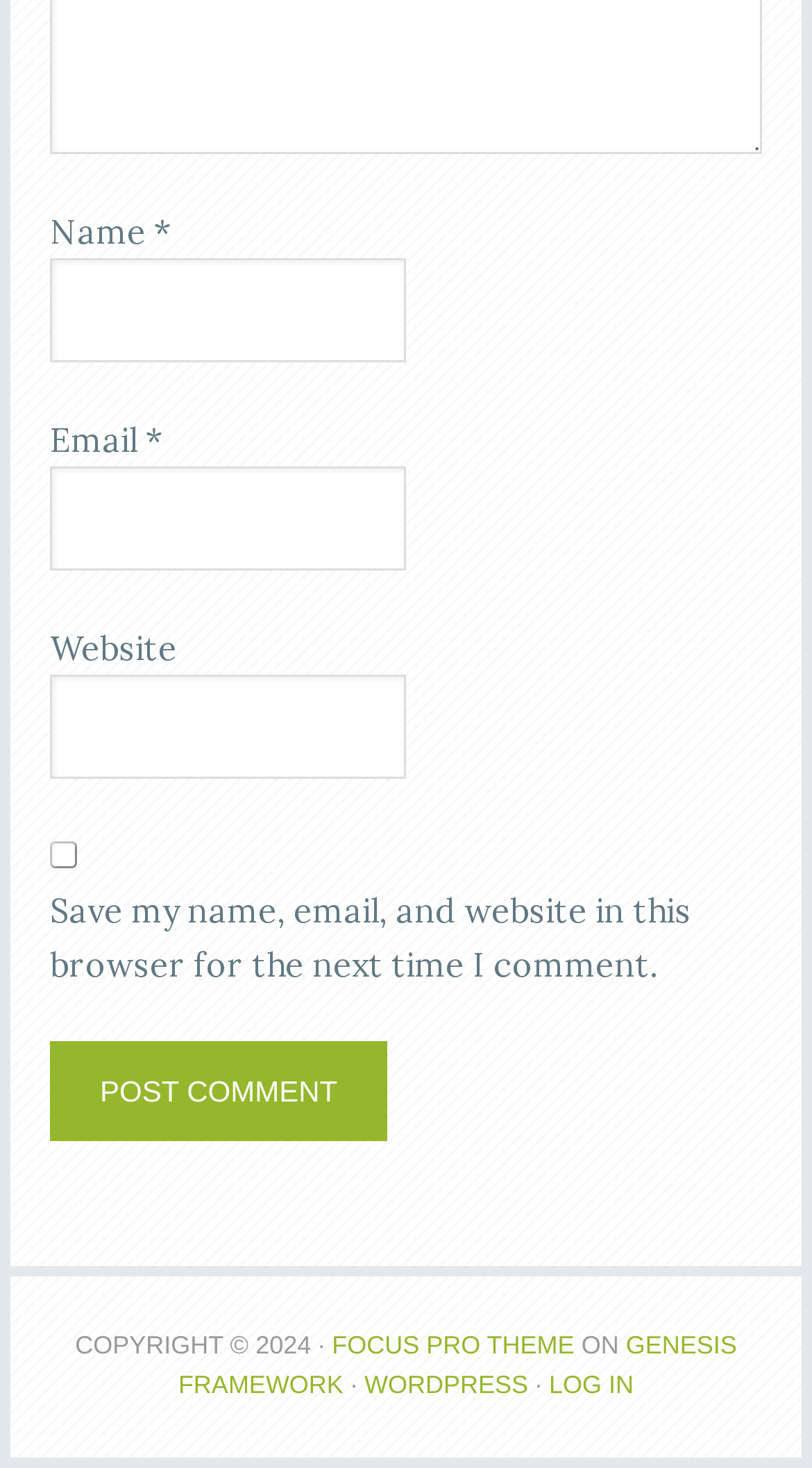Please specify the bounding box coordinates of the element that should be clicked to execute the given instruction: 'Input your email'. Ensure the coordinates are four float numbers between 0 and 1, expressed as [left, top, right, bottom].

[0.062, 0.318, 0.5, 0.389]